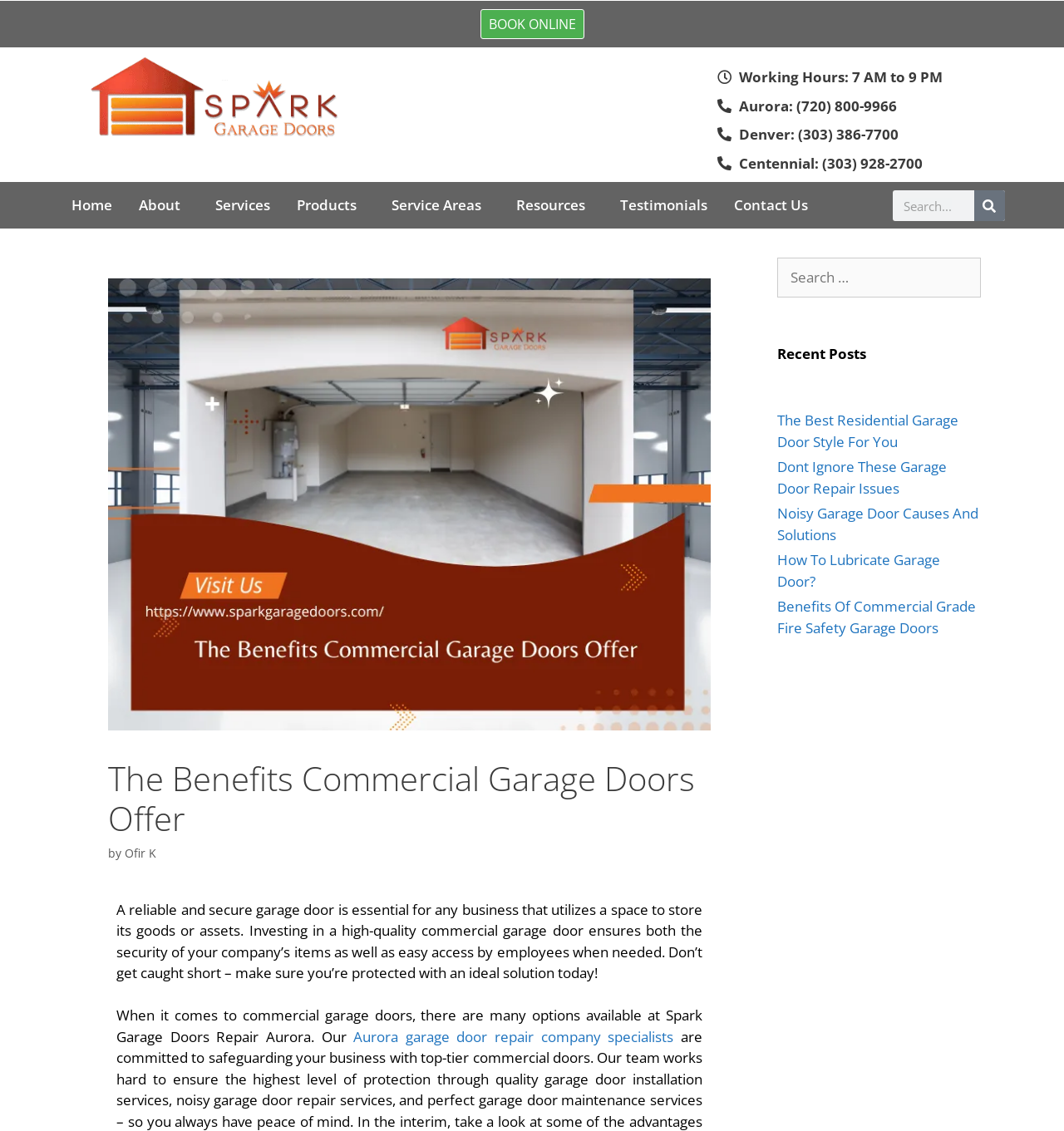Extract the heading text from the webpage.

The Benefits Commercial Garage Doors Offer